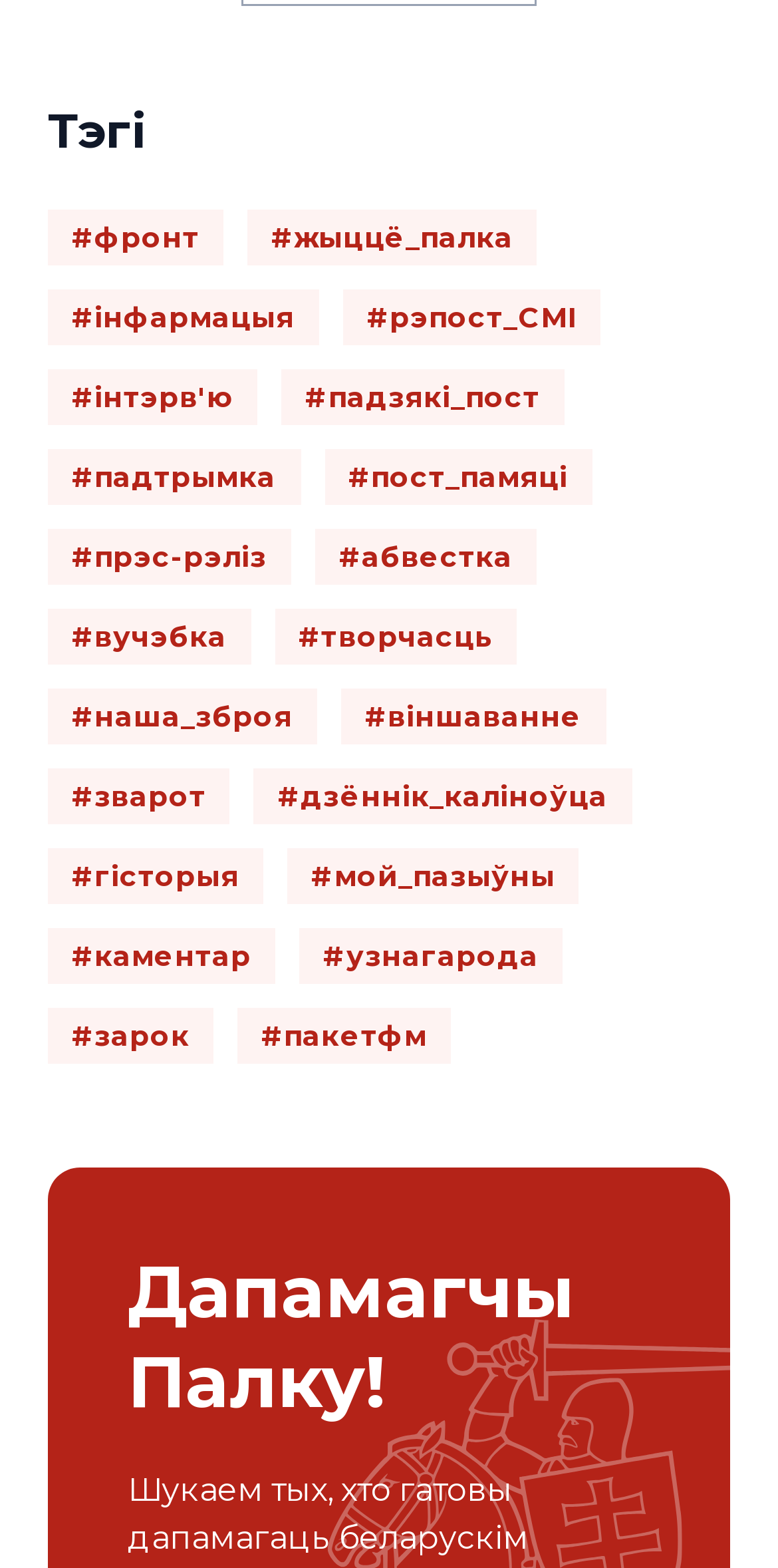Refer to the image and provide an in-depth answer to the question: 
Are there any headings on the webpage?

Yes, there are two headings on the webpage. The first heading is 'Тэгі' located at the top of the webpage, and the second heading is 'Дапамагчы Палку!' located at the bottom of the webpage.